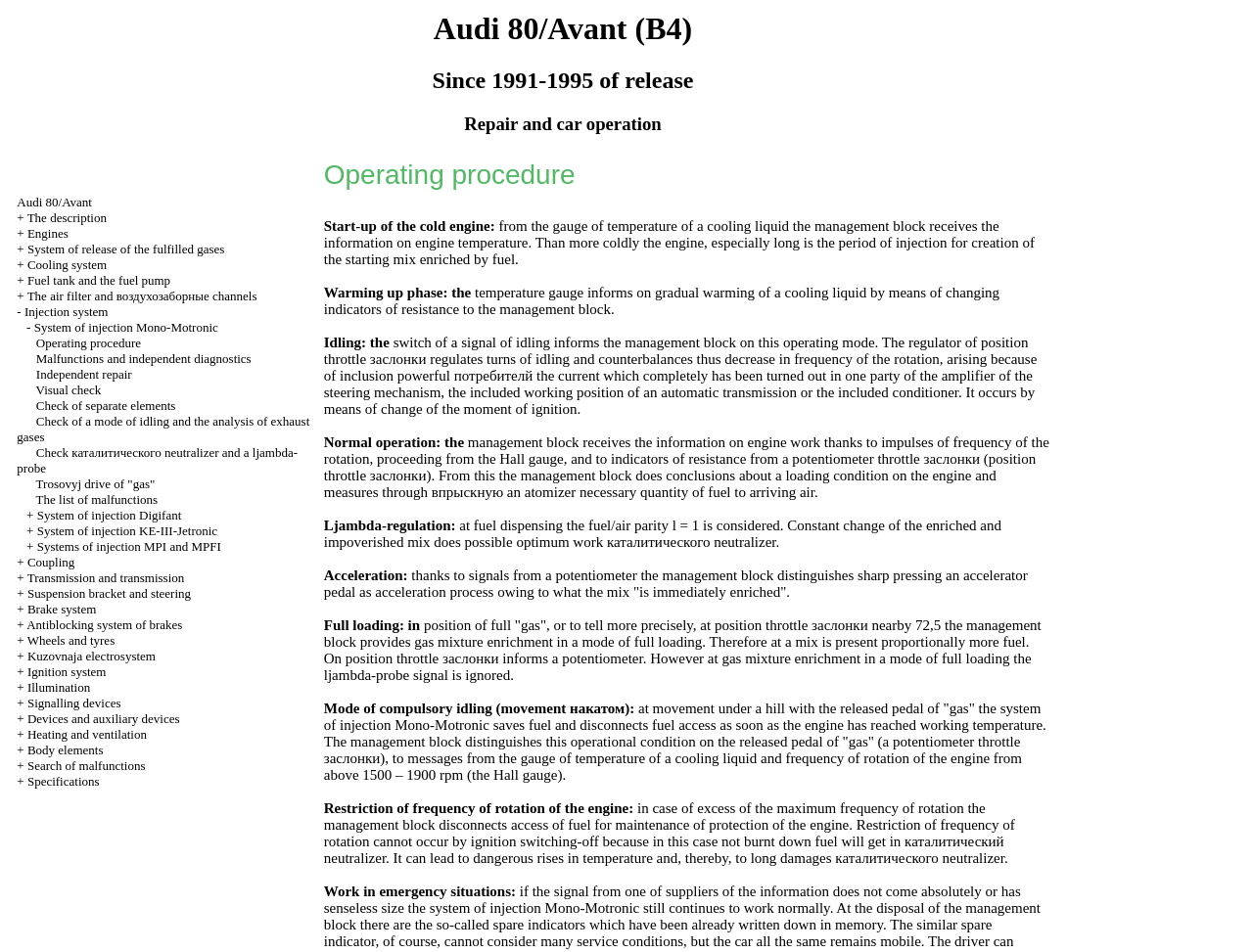What is the function of the switch of a signal of idling?
Using the information from the image, provide a comprehensive answer to the question.

The webpage describes the switch of a signal of idling as a system that informs the management block on this operating mode, which regulates turns of idling and counterbalances thus decrease in frequency of the rotation.